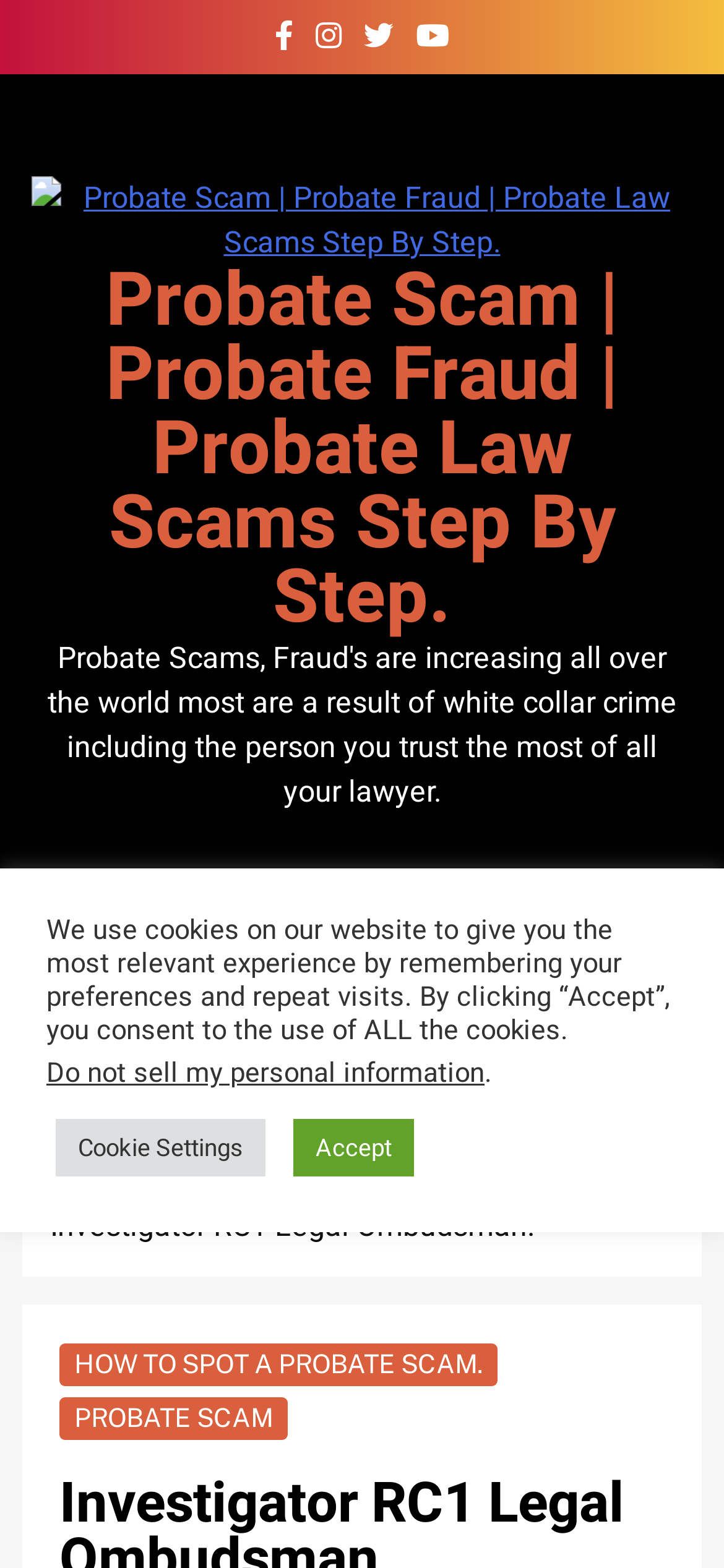Please find the bounding box for the UI component described as follows: "Probate Scam".

[0.103, 0.895, 0.377, 0.914]